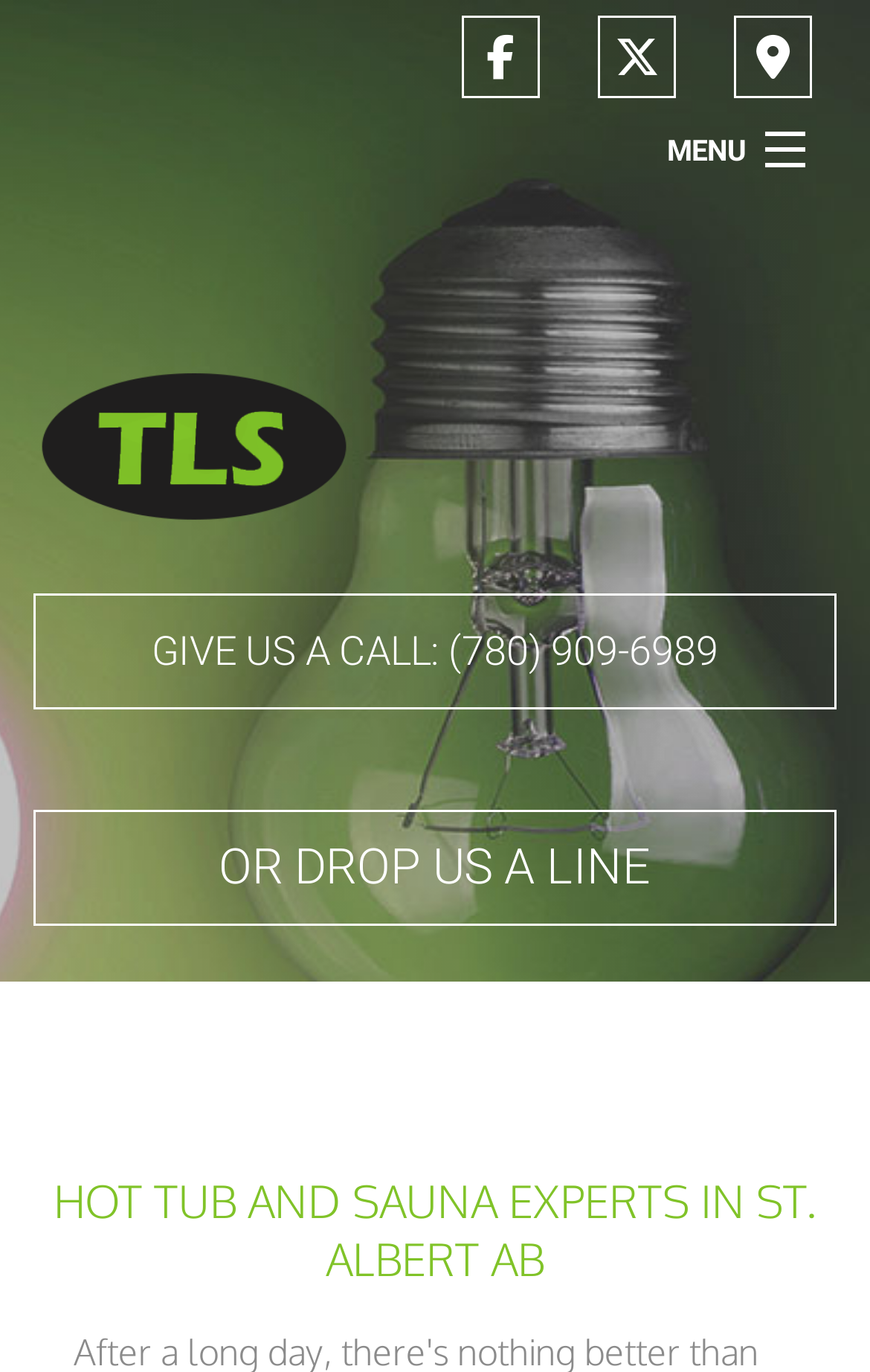Determine the bounding box coordinates for the clickable element to execute this instruction: "Click the MENU link". Provide the coordinates as four float numbers between 0 and 1, i.e., [left, top, right, bottom].

[0.728, 0.082, 0.962, 0.137]